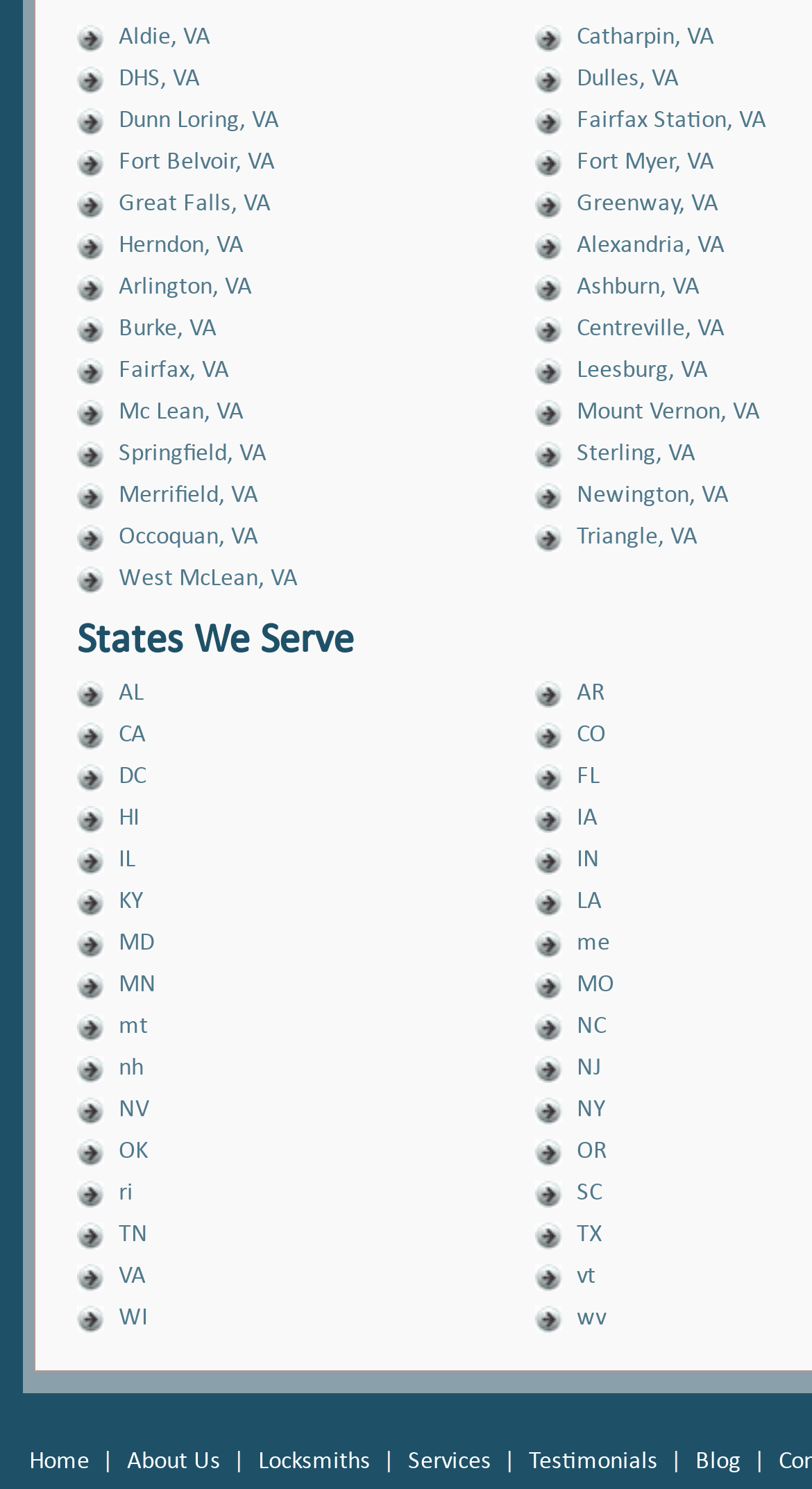Please give a one-word or short phrase response to the following question: 
How many locations are listed in Virginia?

24